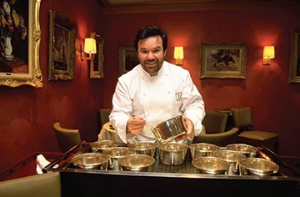Kindly respond to the following question with a single word or a brief phrase: 
What is the dominant color of the restaurant walls?

Red